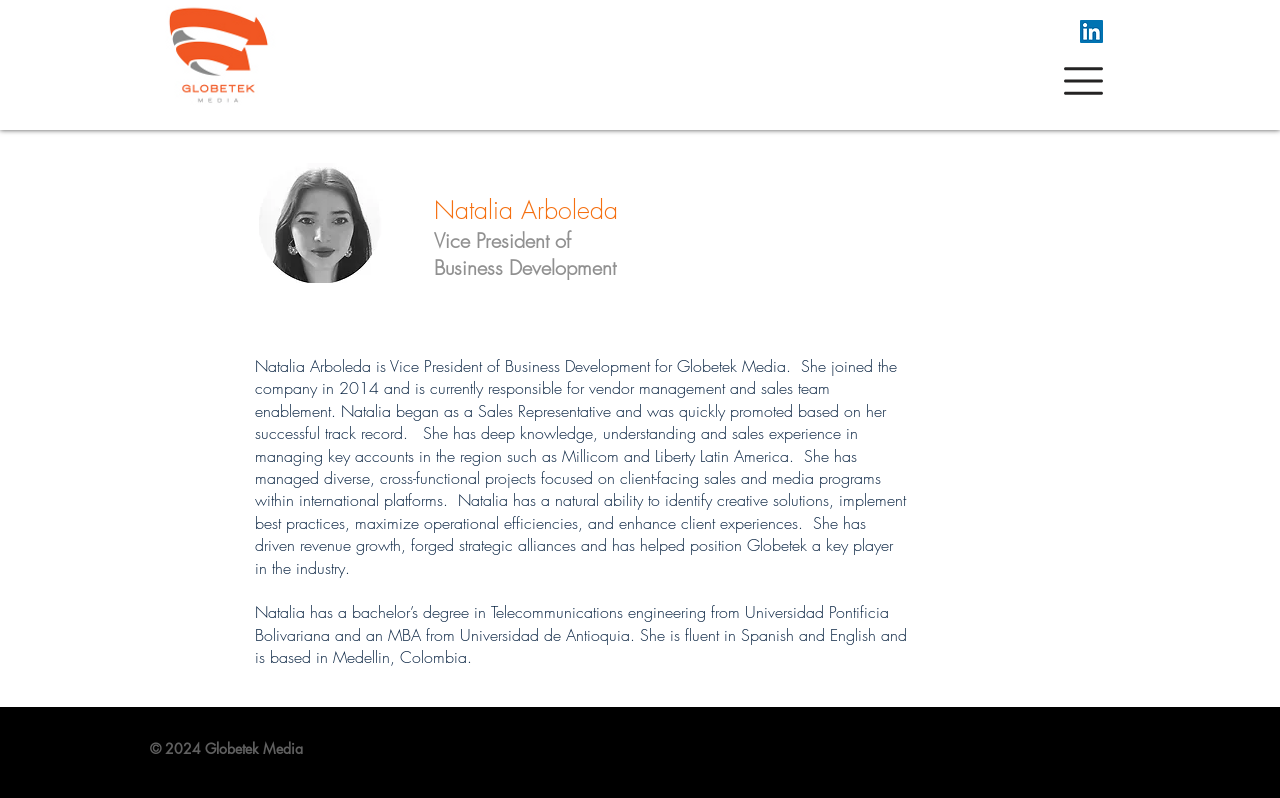Where is Natalia Arboleda based?
Based on the image, answer the question with as much detail as possible.

I found this information by reading the text in the StaticText element that provides biographical information about Natalia, which mentions her location as Medellin, Colombia.